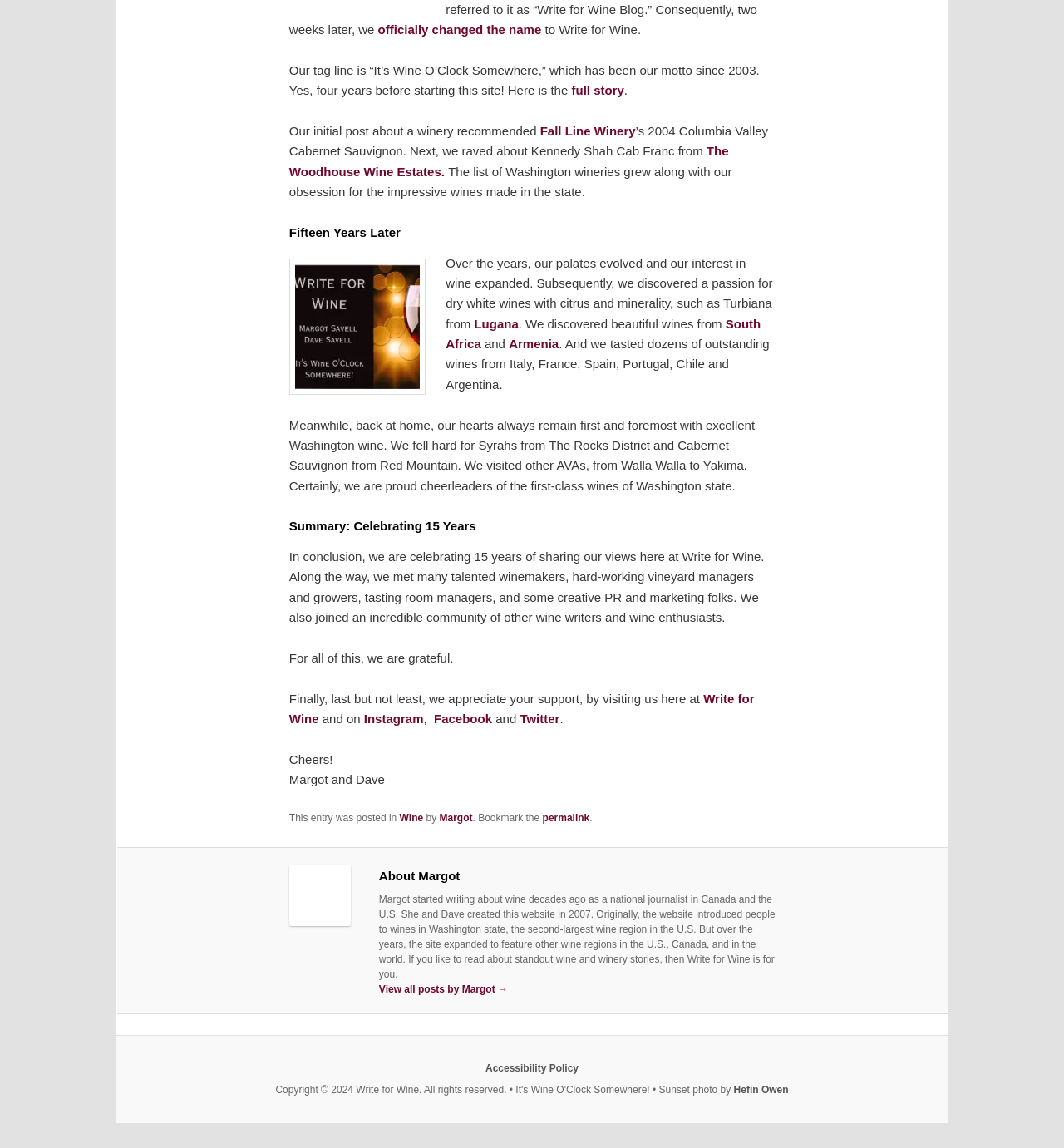What is the motto of Write for Wine?
Refer to the image and provide a detailed answer to the question.

The motto of Write for Wine is mentioned in the text as 'It’s Wine O’Clock Somewhere', which has been their motto since 2003.